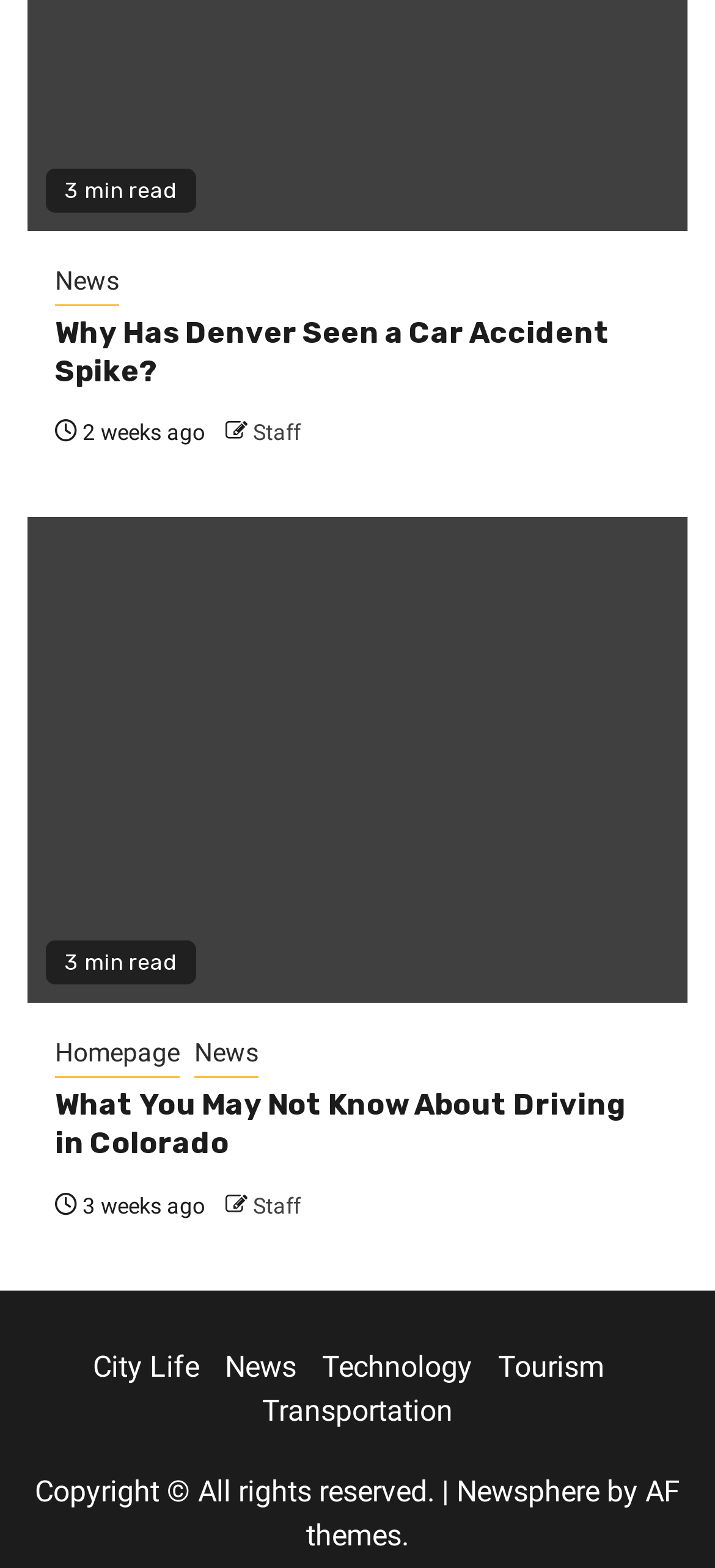Please give a succinct answer using a single word or phrase:
Who is the author of the article 'Why Has Denver Seen a Car Accident Spike'?

Staff